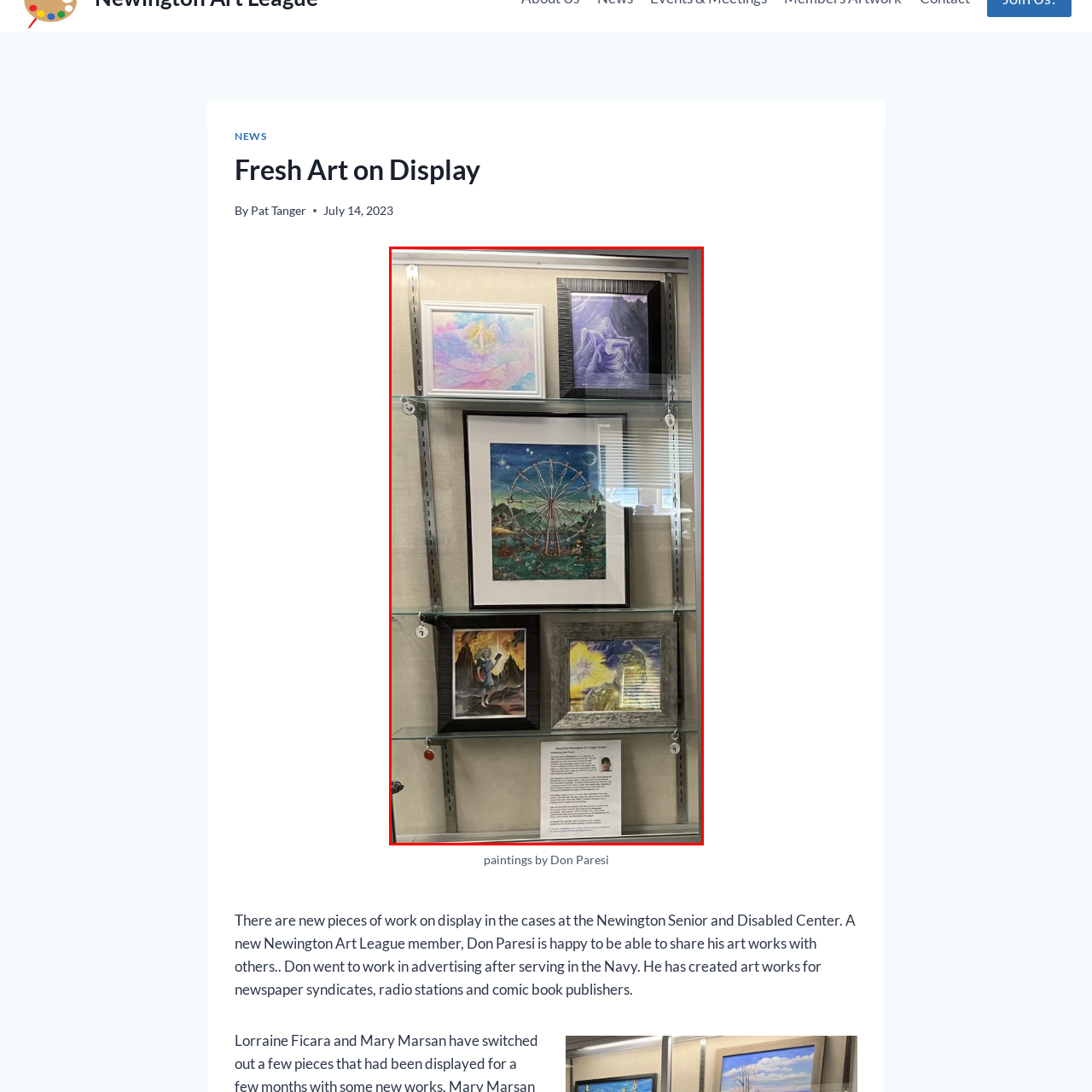Write a comprehensive caption detailing the image within the red boundary.

This captivating display showcases a collection of paintings by local artist Don Paresi, part of the recent exhibition at the Newington Senior and Disabled Center. The artwork features five distinct pieces arranged on glass shelves. 

At the top left, a soft, abstract piece features pastel hues, exuding a sense of calm with its gentle swirls and ethereal quality. Beside it, a striking piece presents dramatic waves, rendered in deep blues and whites, evoking the power of the ocean. 

The centerpiece is a vibrant depiction of a ferris wheel, bustling with life and activity under a starry sky, symbolizing joy and nostalgia. To its right, a powerful painting captures a solitary figure in a mountainous landscape, exuding a sense of exploration and adventure. Lastly, the lower right corner features another piece that combines bold colors and textures, radiating light and creativity.

Beneath the artwork, a description provides insights into Don Paresi’s journey, detailing his transition from a career in advertising after serving in the Navy to becoming a passionate artist. This exhibition invites viewers to appreciate his artistic contributions and the beauty he brings to the community through his work.